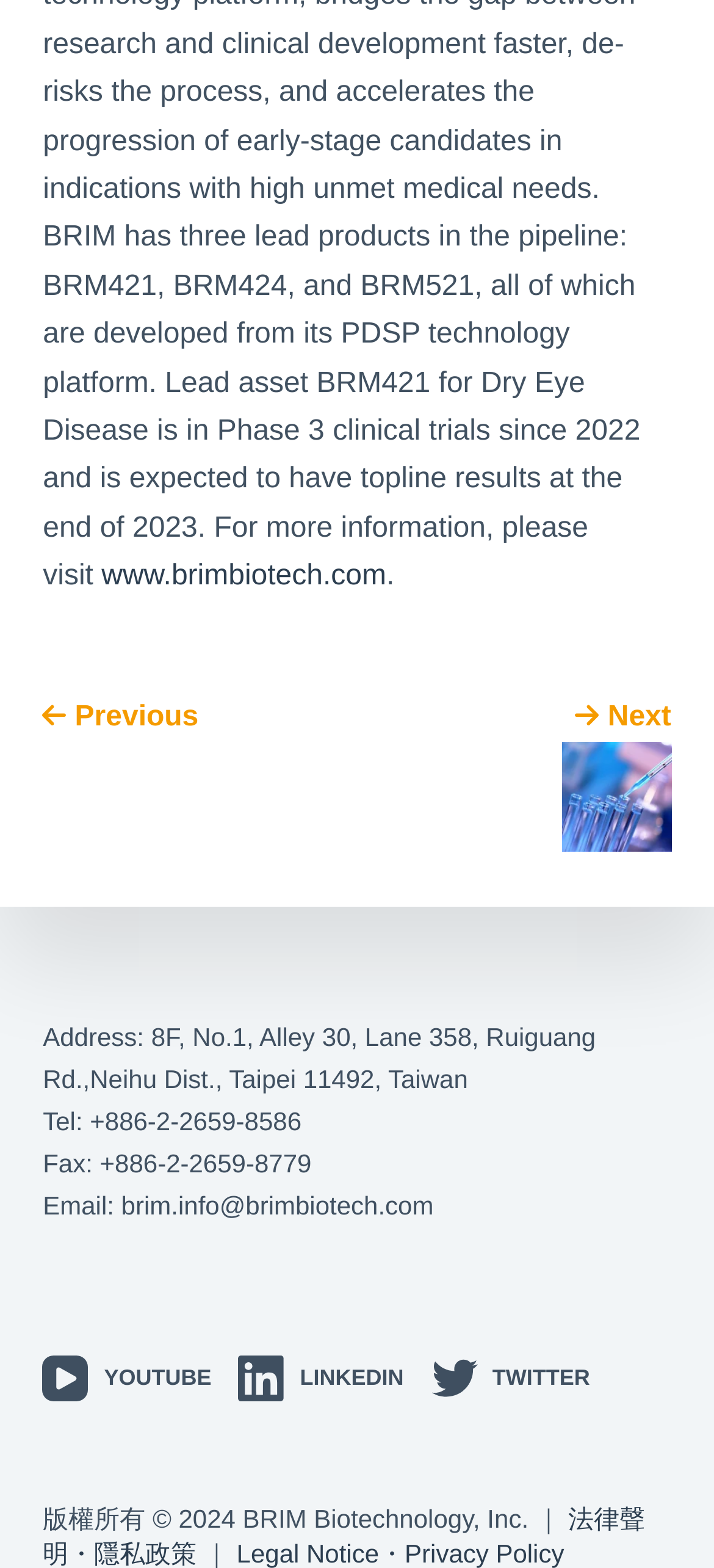What is the company's address?
Based on the image content, provide your answer in one word or a short phrase.

8F, No.1, Alley 30, Lane 358, Ruiguang Rd.,Neihu Dist., Taipei 11492, Taiwan